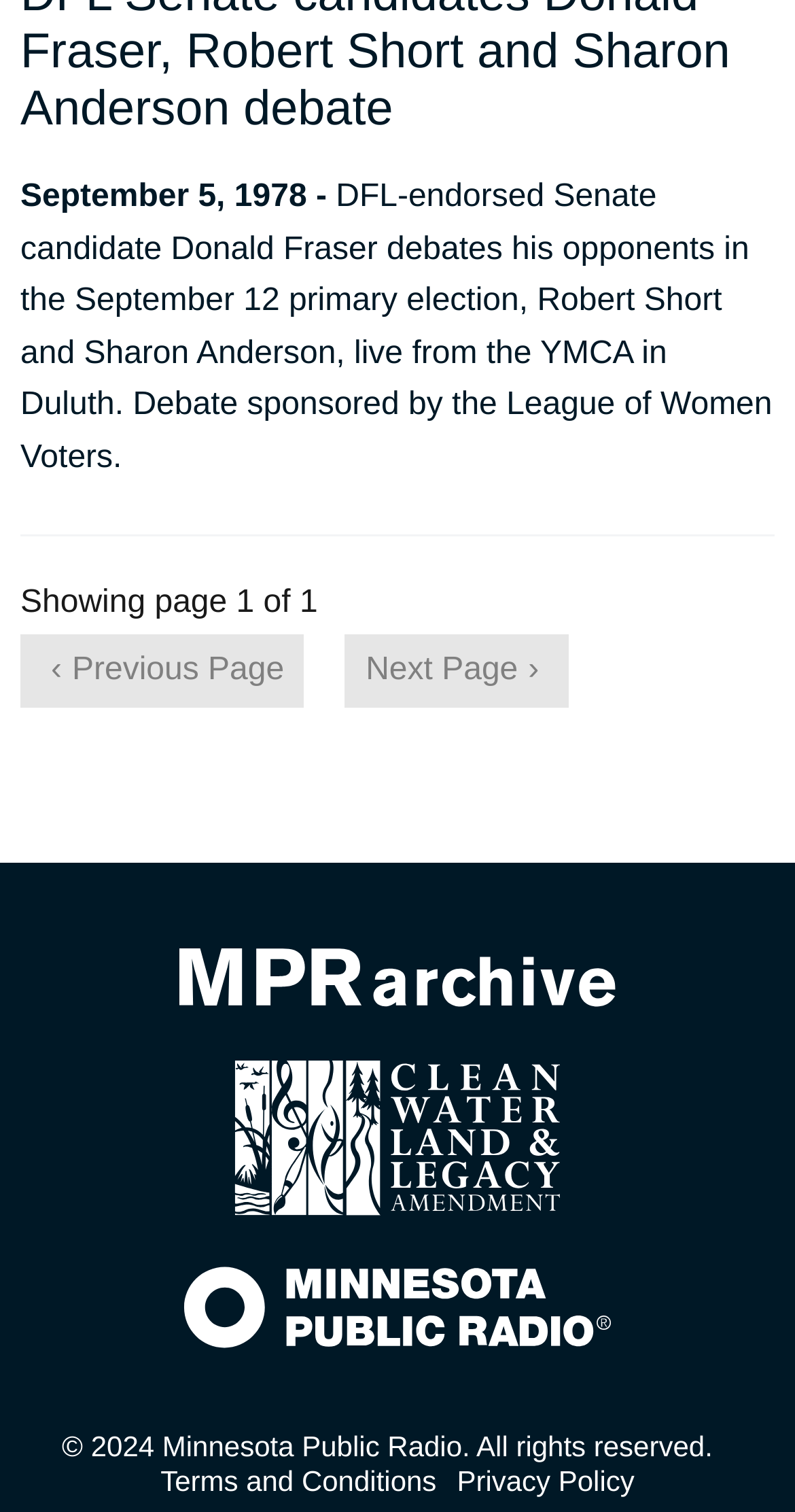Determine the bounding box coordinates for the UI element described. Format the coordinates as (top-left x, top-left y, bottom-right x, bottom-right y) and ensure all values are between 0 and 1. Element description: Terms and Conditions

[0.202, 0.969, 0.549, 0.99]